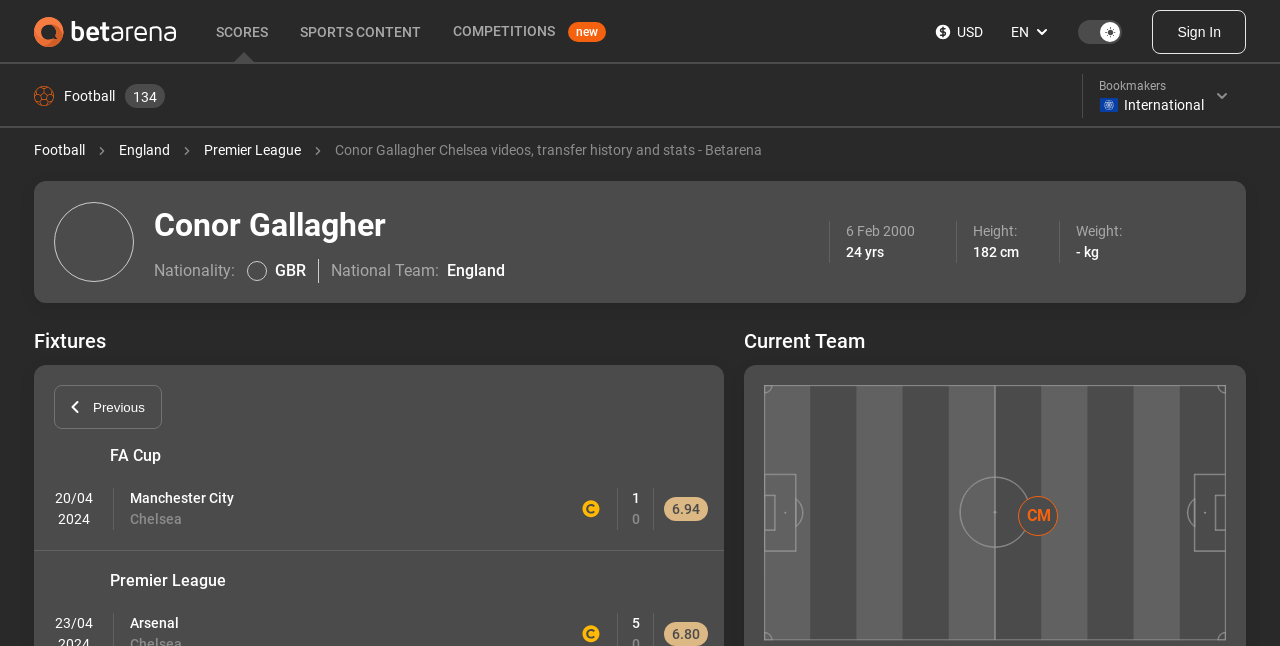Please find the bounding box coordinates for the clickable element needed to perform this instruction: "View Conor Gallagher's fixtures".

[0.027, 0.506, 0.566, 0.55]